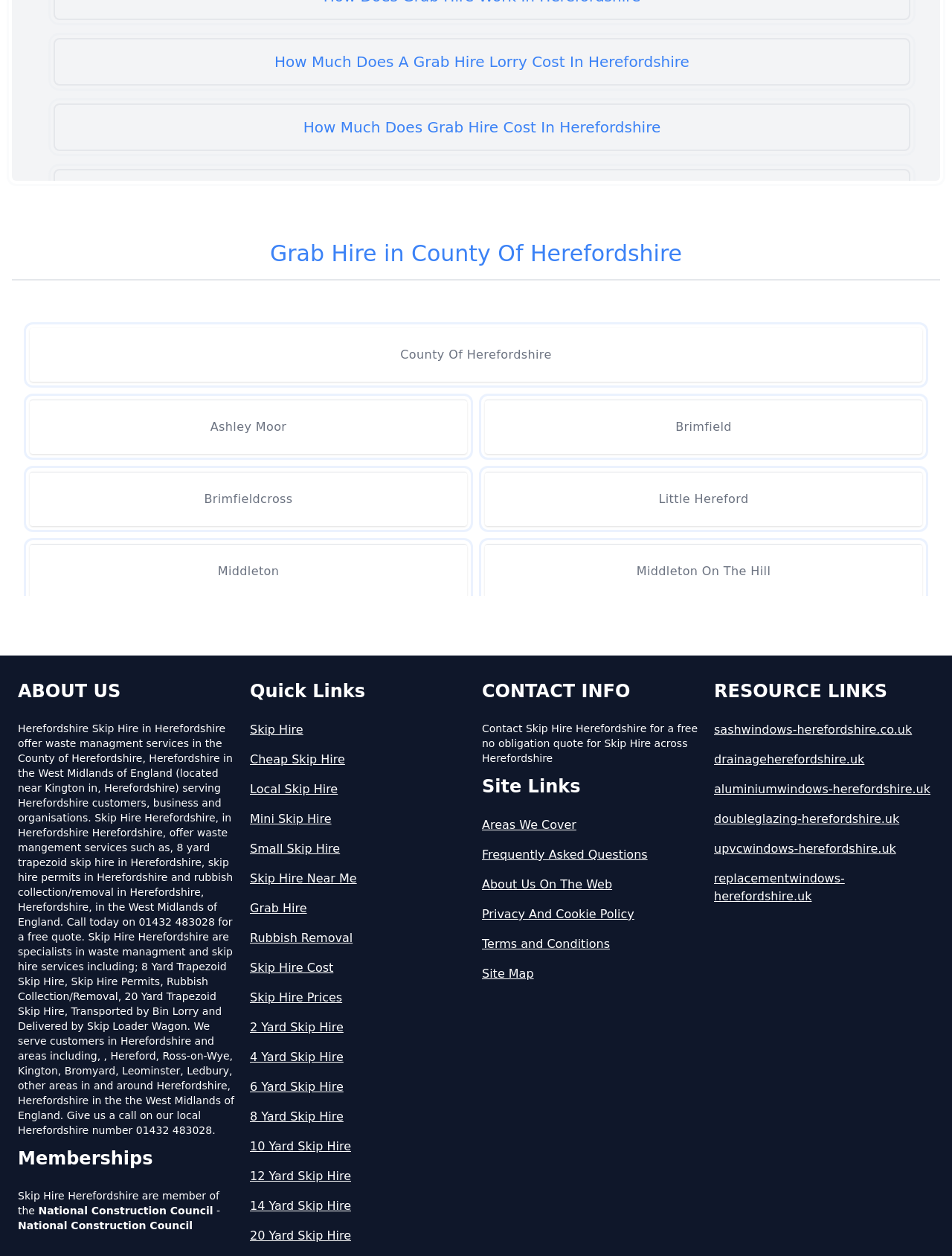Could you find the bounding box coordinates of the clickable area to complete this instruction: "Learn about 'ABOUT US'"?

[0.019, 0.541, 0.25, 0.56]